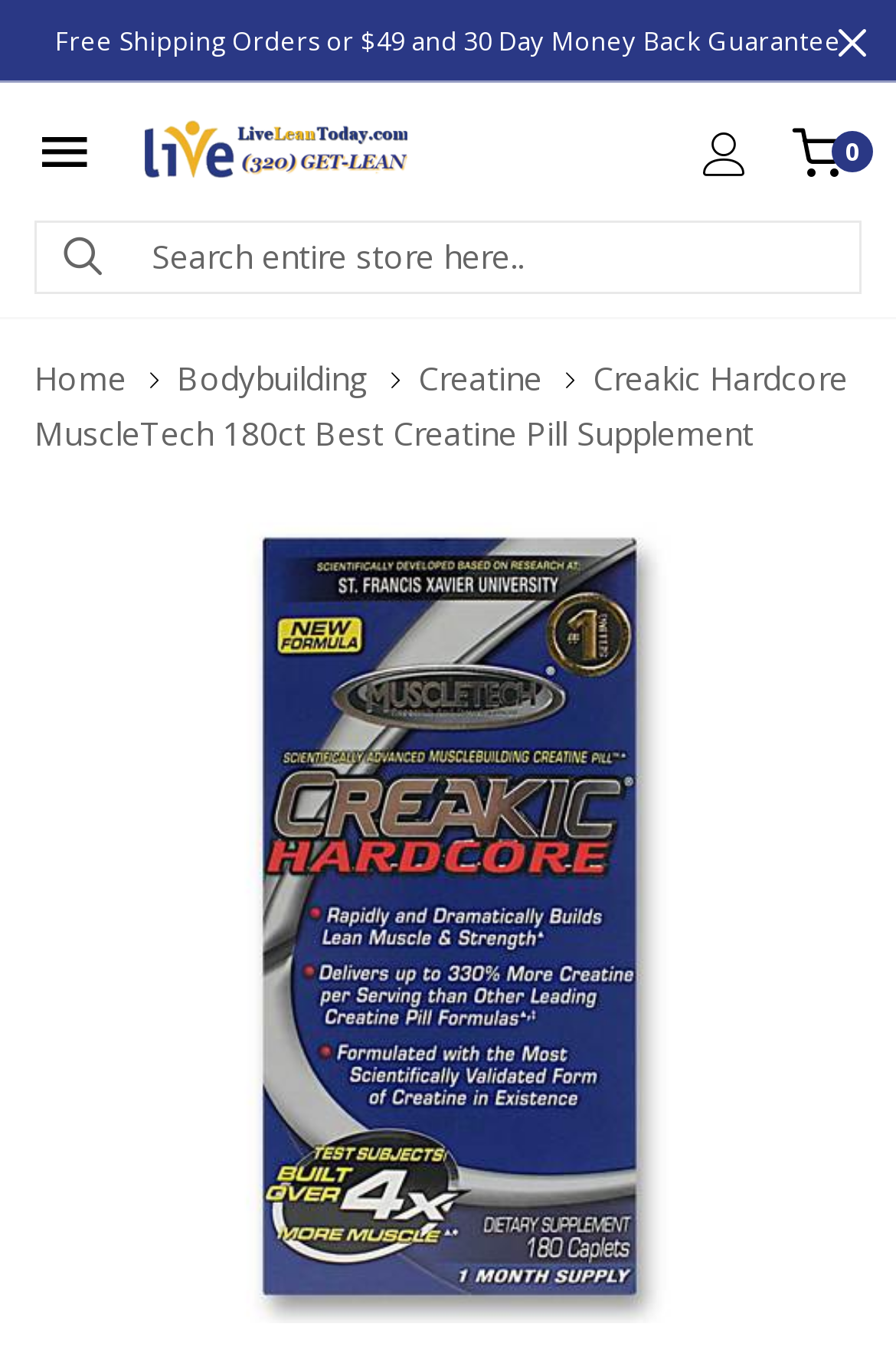Identify the bounding box coordinates of the section that should be clicked to achieve the task described: "Click the logo".

[0.144, 0.087, 0.464, 0.137]